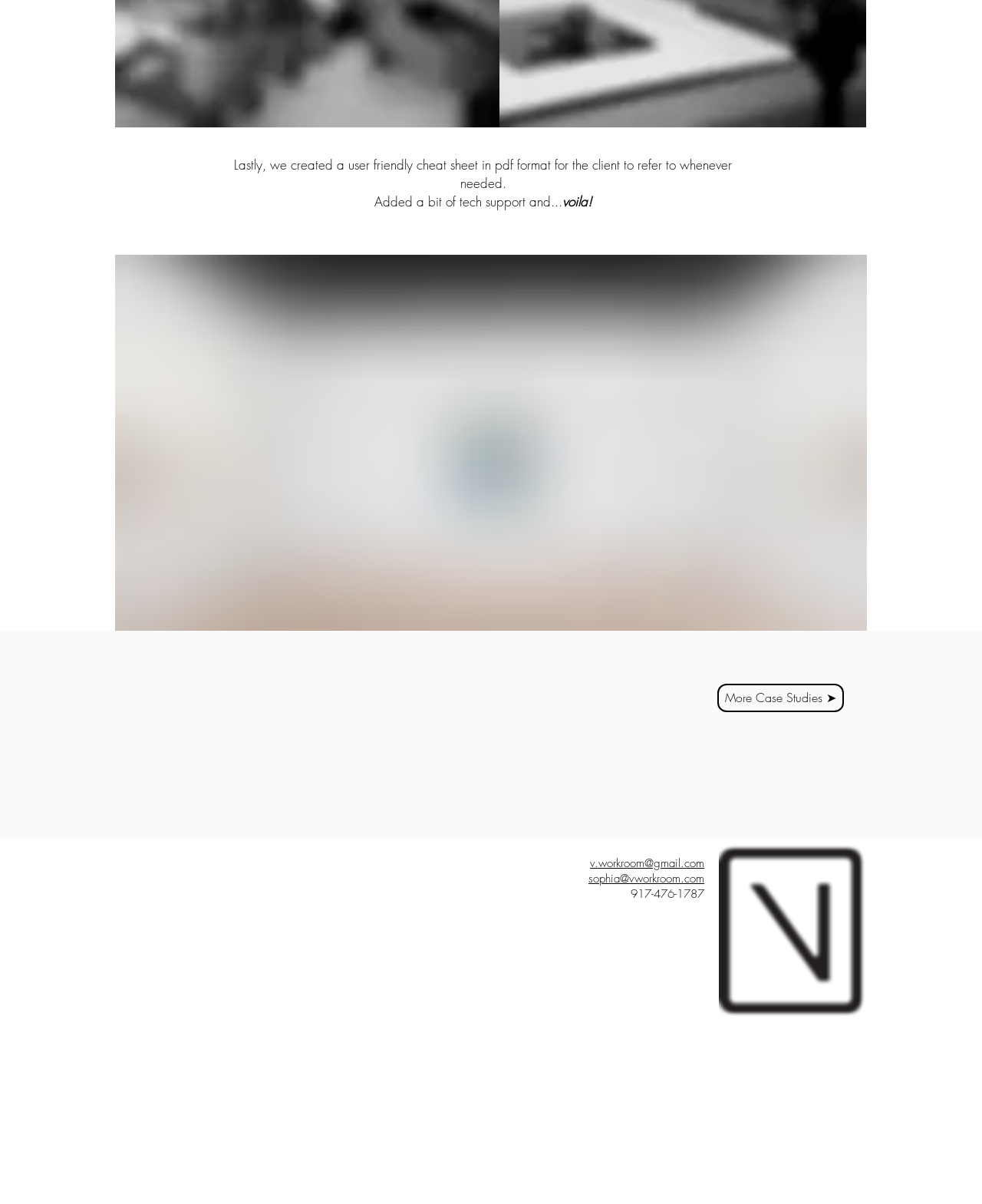What is the email address of Sophia?
Answer with a single word or short phrase according to what you see in the image.

sophia@vworkroom.com